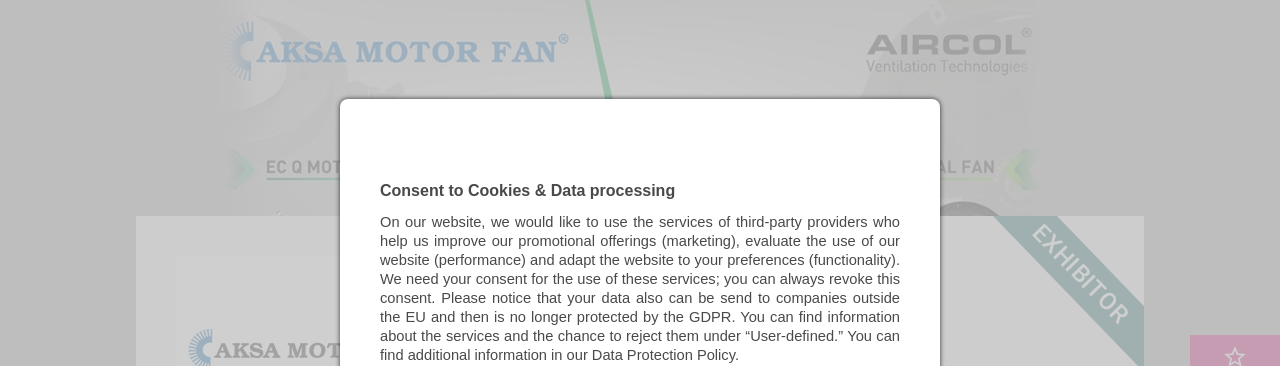Please provide a brief answer to the question using only one word or phrase: 
What is the focus of the ventilation technology graphics?

air movement and efficiency